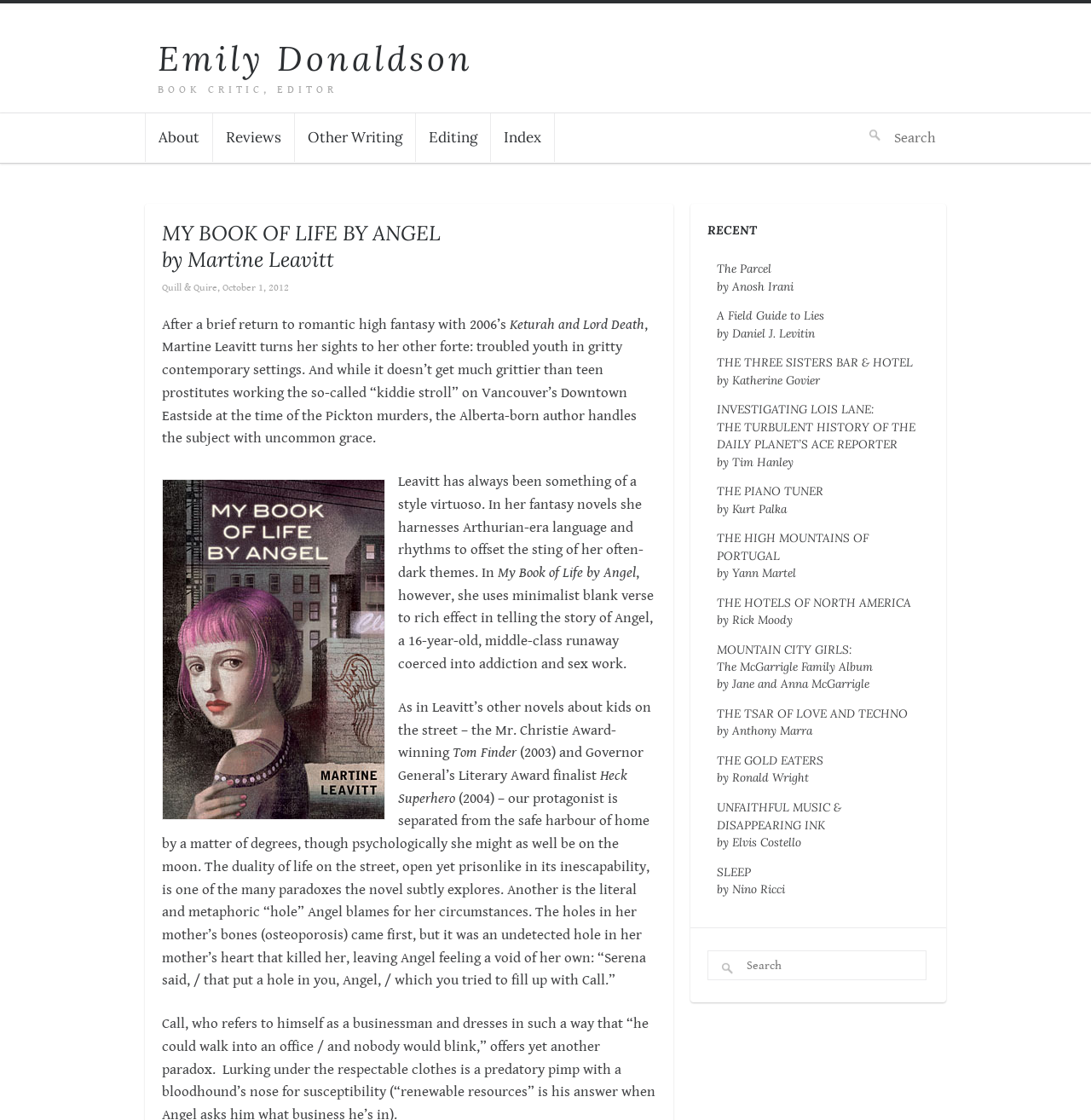Kindly determine the bounding box coordinates of the area that needs to be clicked to fulfill this instruction: "Search for a book again".

[0.648, 0.848, 0.849, 0.875]